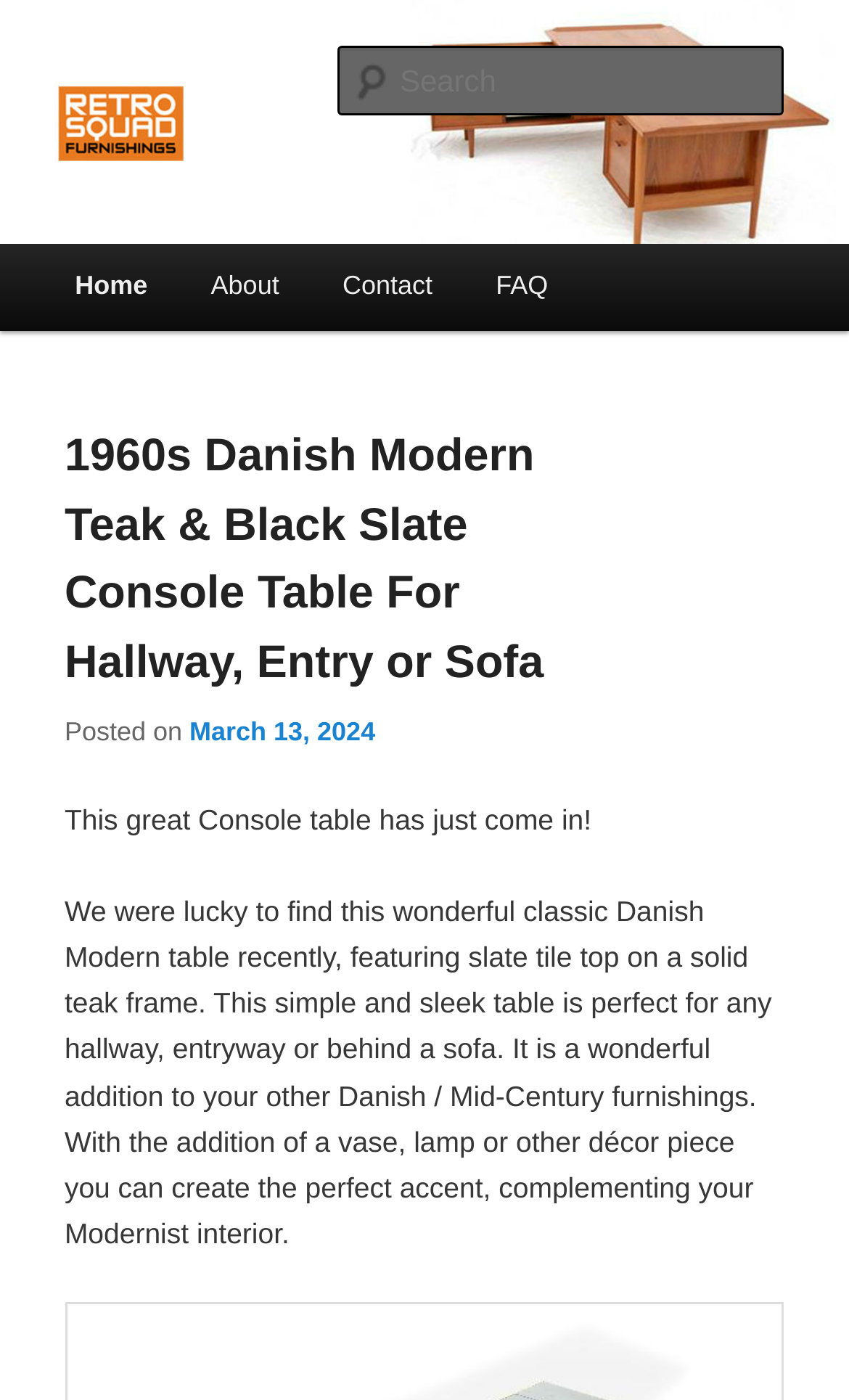What is on top of the console table?
Refer to the image and provide a one-word or short phrase answer.

Slate tile